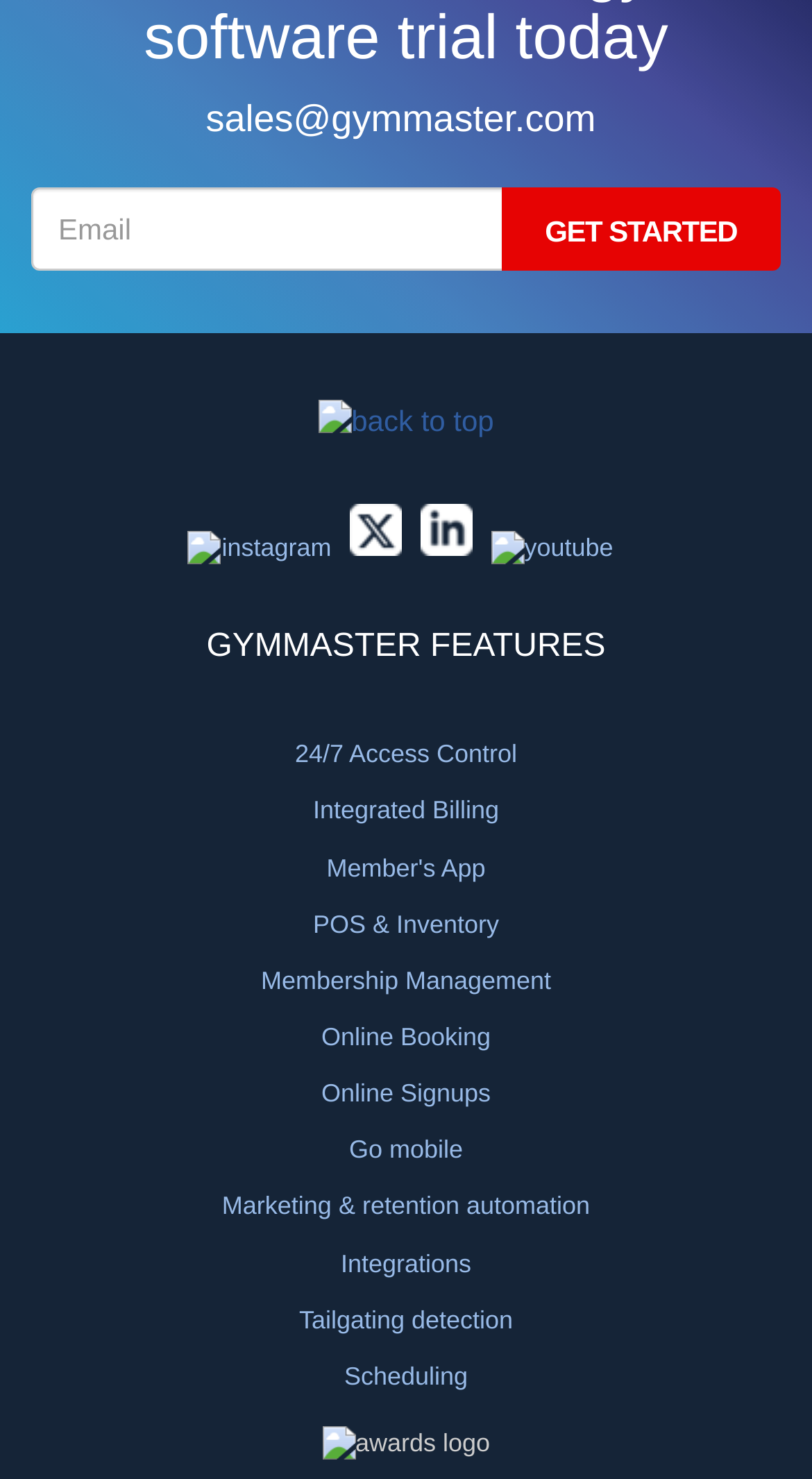What is the purpose of the 'back to top' link?
Please ensure your answer to the question is detailed and covers all necessary aspects.

The 'back to top' link is a common design element used to help users quickly navigate back to the top of a webpage, especially on pages with a lot of content. Its presence on this webpage suggests that the designers want to make it easy for users to access the top of the page.